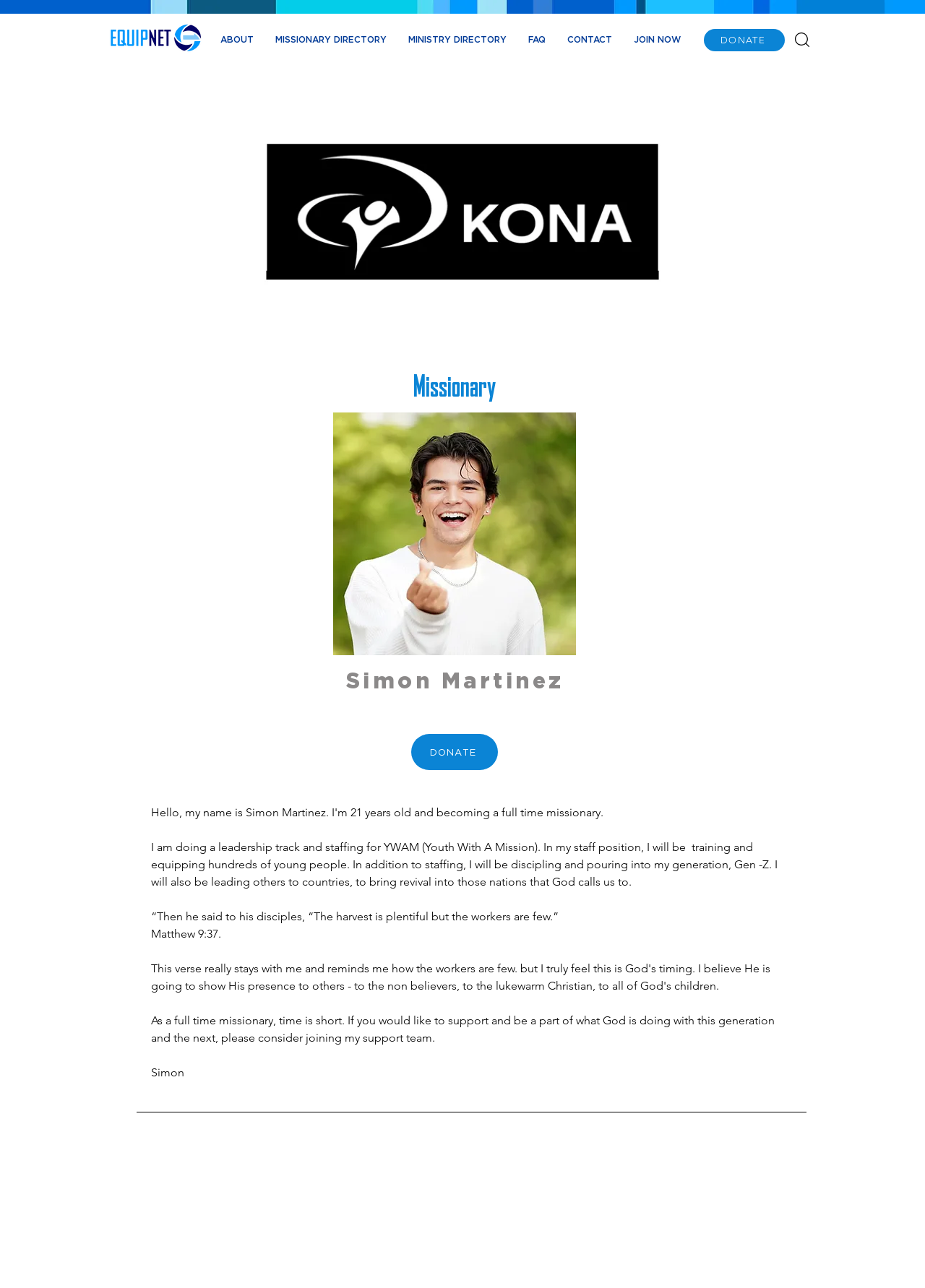Convey a detailed summary of the webpage, mentioning all key elements.

This webpage is about Simon Martinez, a missionary who is part of YWAM (Youth With A Mission). At the top of the page, there is a horizontal stripe image, followed by an Equipnet logo image and a navigation menu with links to "ABOUT", "MISSIONARY DIRECTORY", "MINISTRY DIRECTORY", "FAQ", "CONTACT", "JOIN NOW", and "DONATE". 

Below the navigation menu, there is a prominent section dedicated to Simon Martinez, with a heading "Missionary" and a large image of Simon Martinez. To the right of the image, there is a smaller image of an Instagram logo. 

The main content of the page is a block of text that describes Simon's work as a missionary, including his role in training and equipping young people, discipling, and leading others to countries to bring revival. The text also includes a Bible verse from Matthew 9:37. 

Below the main content, there is a call to action to support Simon's missionary work, with a "DONATE" link. At the very bottom of the page, there is a "Donate" region that spans the entire width of the page.